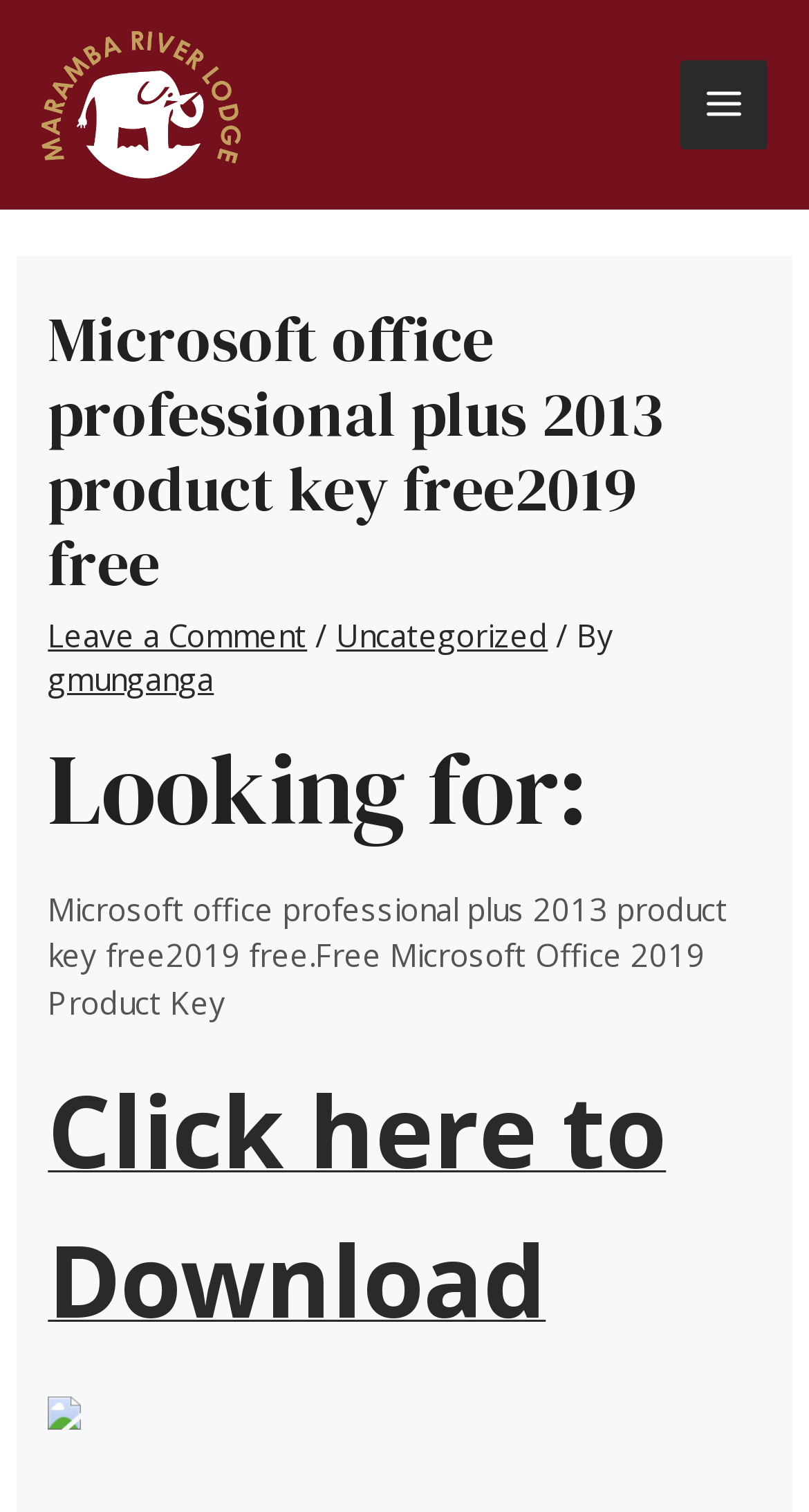Utilize the details in the image to give a detailed response to the question: What is the website offering for download?

The website is offering a product key for Microsoft Office 2019 for download, as indicated by the link 'Click here to Download' and the text 'Free Microsoft Office 2019 Product Key'.